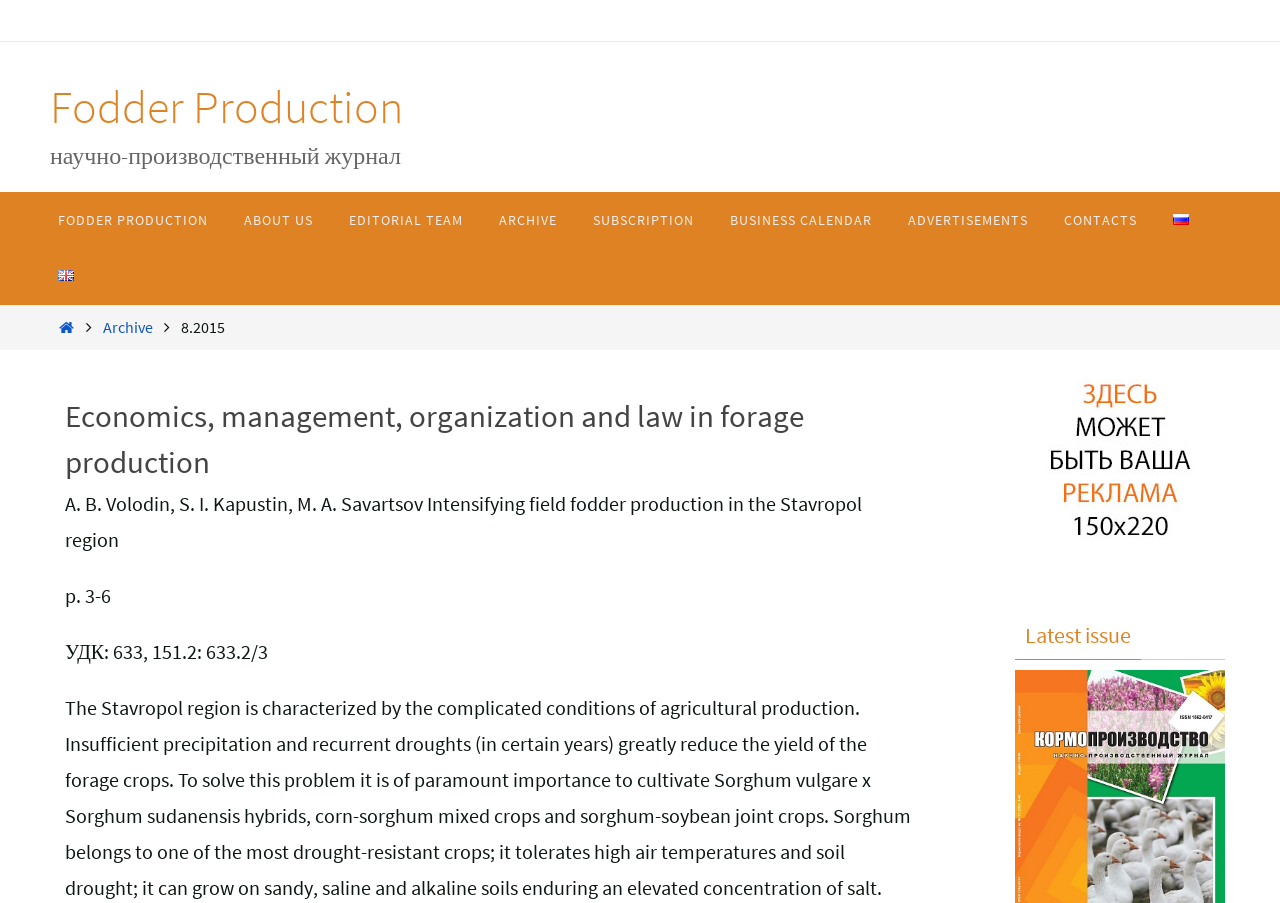Create an elaborate caption for the webpage.

The webpage is about Fodder Production, a scientific and production journal. At the top, there is a header section with a link to the journal's main page, "Fodder Production", and a subtitle "научно-производственный журнал" (which translates to "scientific and production journal" in Russian). 

Below the header, there is a navigation menu with 9 links: "FODDER PRODUCTION", "ABOUT US", "EDITORIAL TEAM", "ARCHIVE", "SUBSCRIPTION", "BUSINESS CALENDAR", "ADVERTISEMENTS", "CONTACTS", and a language selection option with links to "Русский" (Russian) and "English". Each link is positioned horizontally next to each other, taking up the entire width of the page.

On the left side of the page, there is a section with a link to the "Home" page, an "Archive" link, and a static text "8.2015", which likely indicates the issue date of the journal.

The main content of the page is a list of articles, with the first article titled "Economics, management, organization and law in forage production". The article has a list of authors, "A. B. Volodin, S. I. Kapustin, M. A. Savartsov", and a brief summary or title, "Intensifying field fodder production in the Stavropol region". The article also has a page number, "p. 3-6", and a UDK (Universal Decimal Classification) code.

At the bottom of the page, there is a section with a heading "Latest issue" and a link to an unknown page.